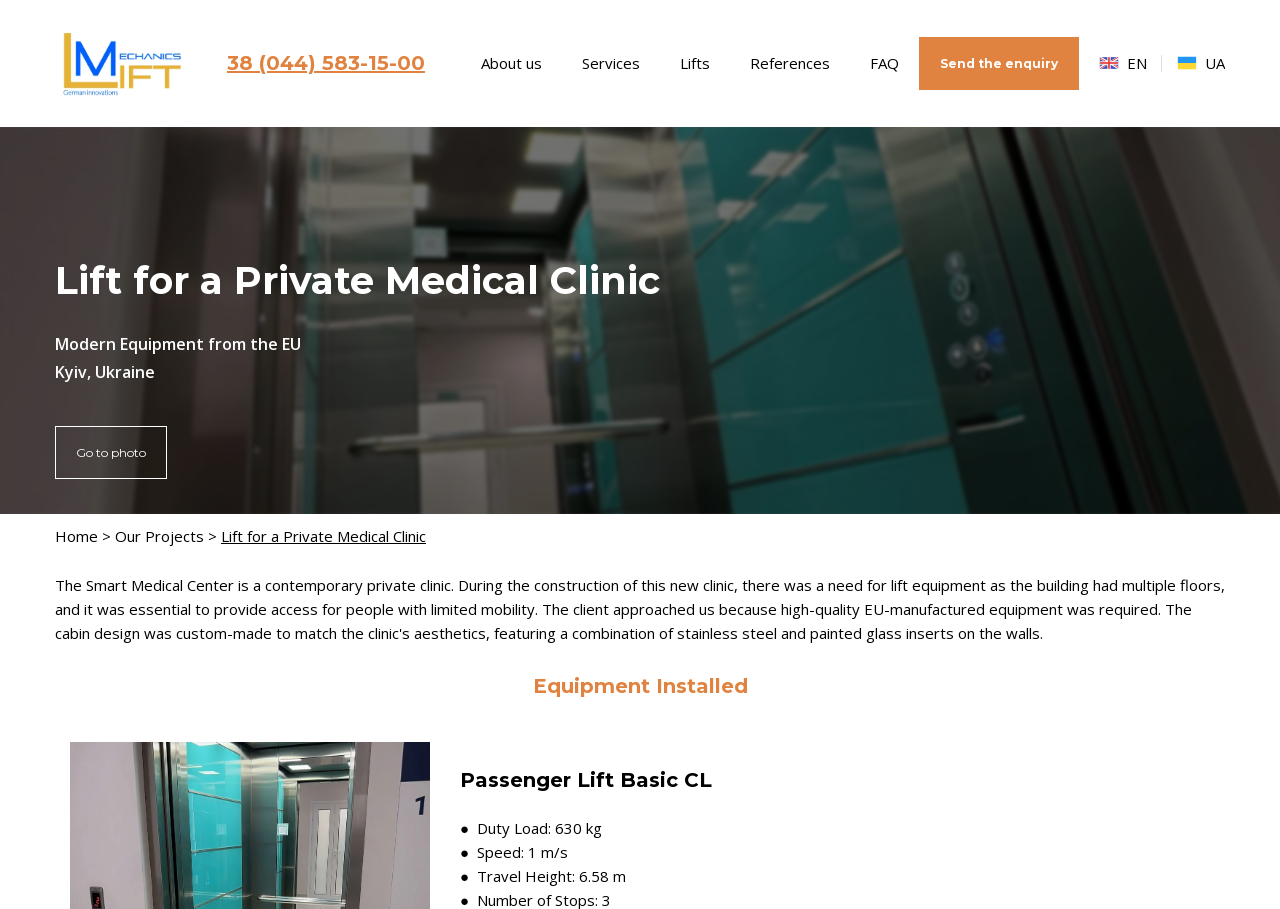What is the main heading displayed on the webpage? Please provide the text.

Lift for a Private Medical Clinic